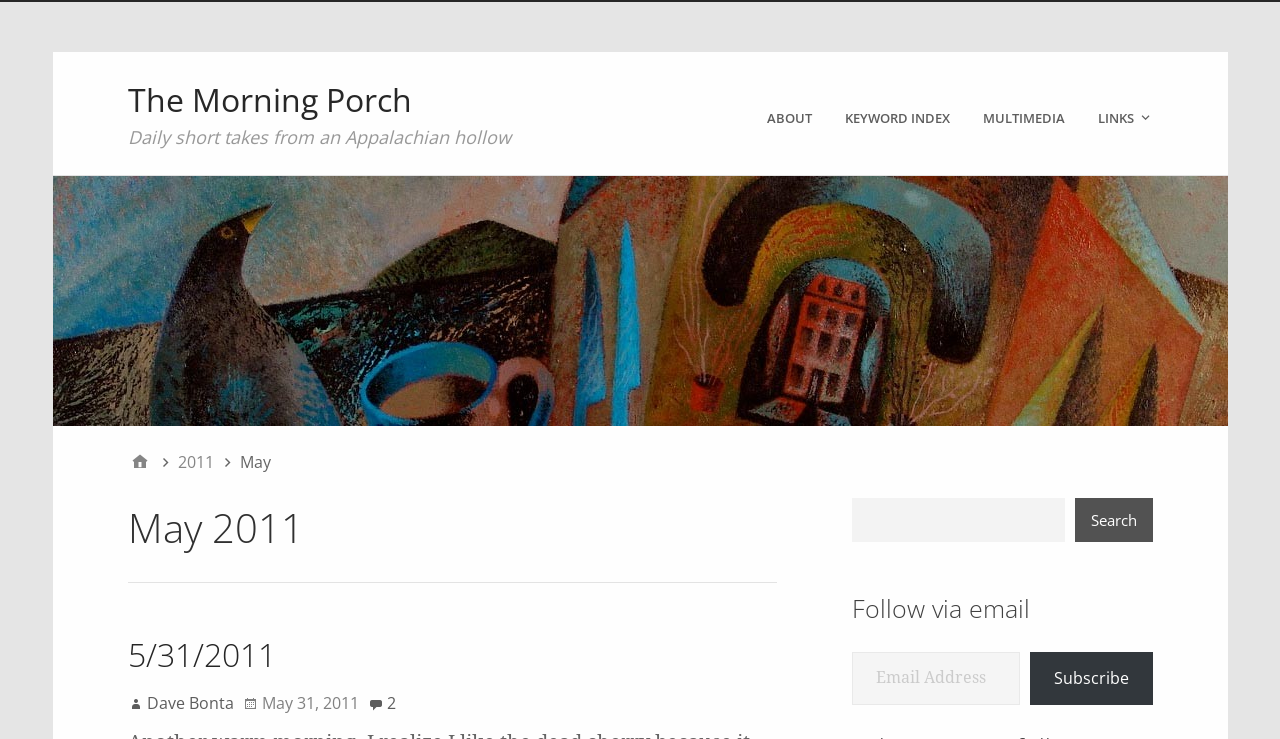What is the purpose of the textbox at the bottom of the page?
Using the image as a reference, answer the question in detail.

The textbox at the bottom of the page is labeled 'Email Address' and is required, indicating that it is used to subscribe to the blog via email. This is further confirmed by the 'Subscribe' button located next to the textbox.